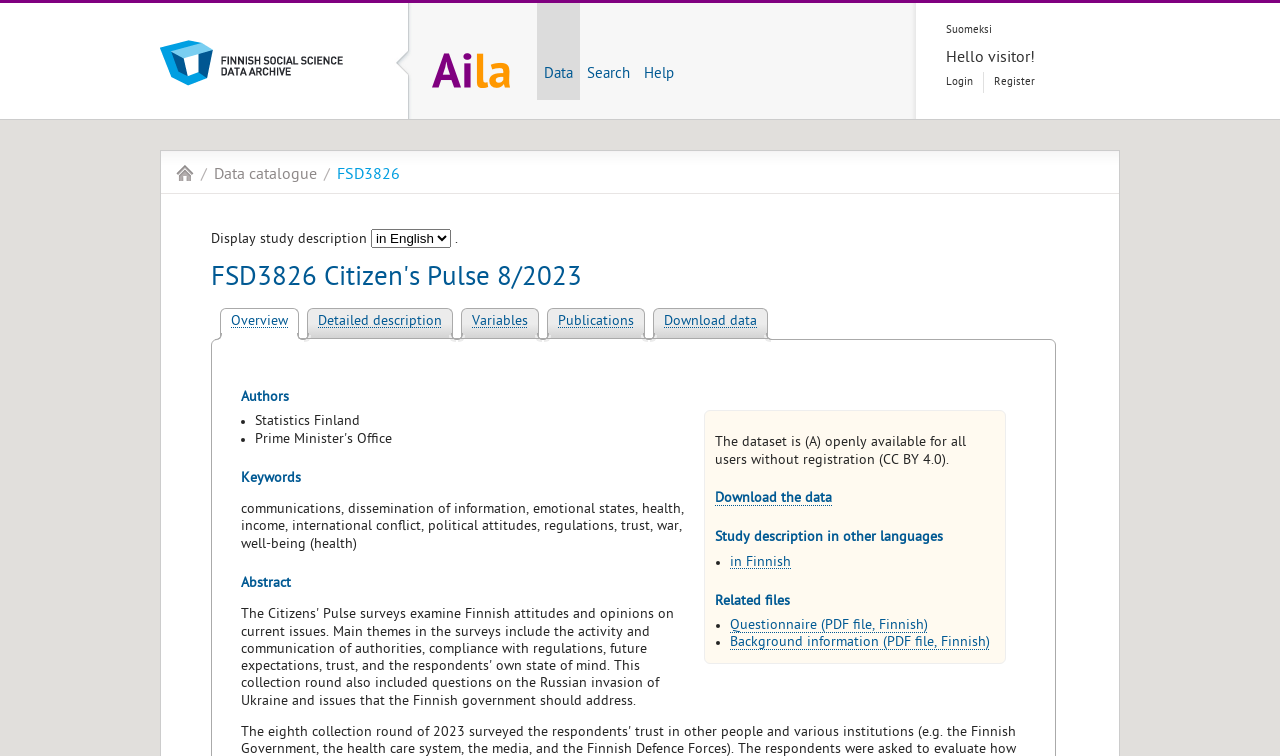Answer the following inquiry with a single word or phrase:
Who is the author of the study?

Statistics Finland